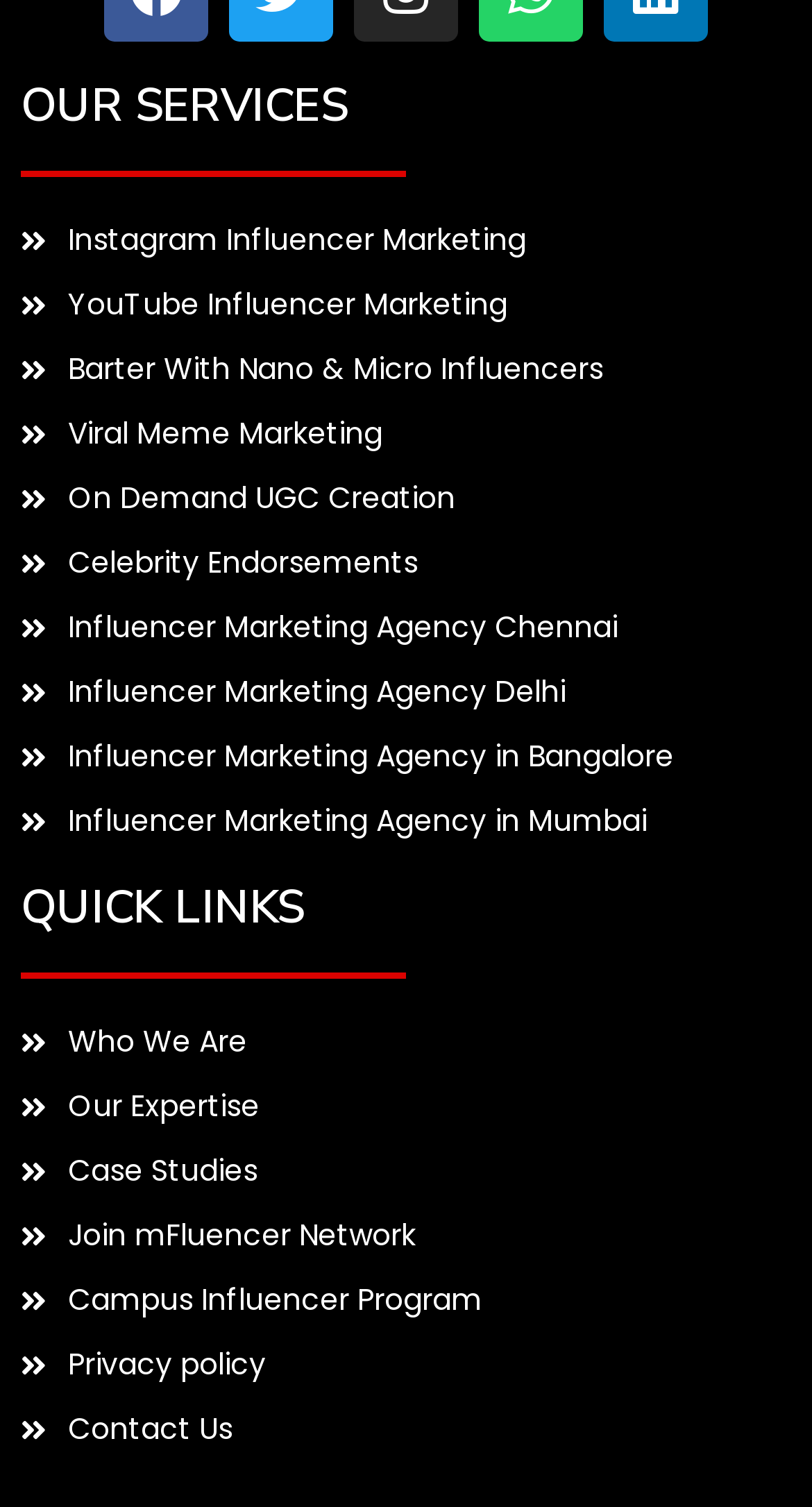Determine the bounding box for the HTML element described here: "Privacy policy". The coordinates should be given as [left, top, right, bottom] with each number being a float between 0 and 1.

[0.026, 0.892, 0.974, 0.921]